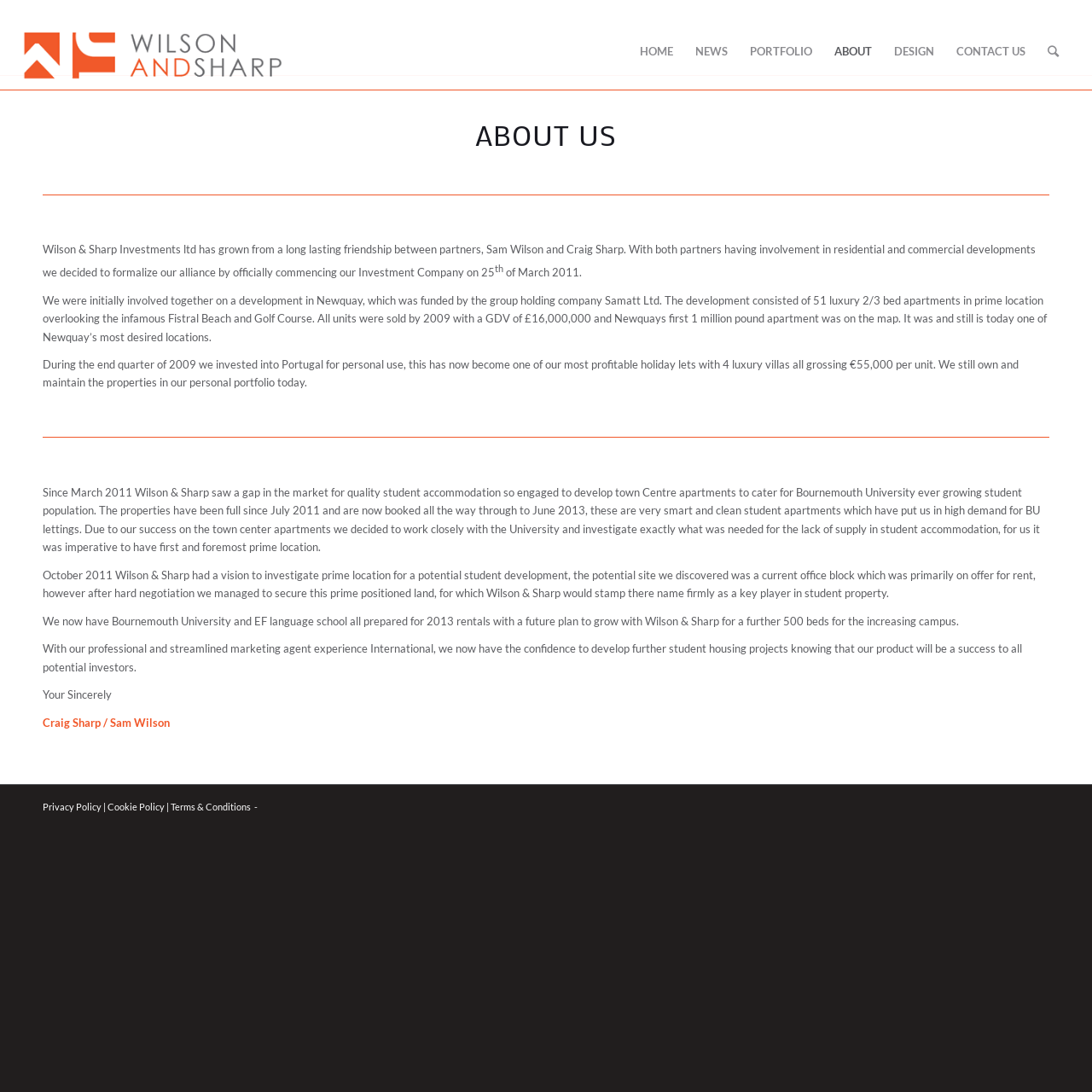Find the bounding box coordinates of the element to click in order to complete the given instruction: "Click HOME."

[0.576, 0.012, 0.627, 0.081]